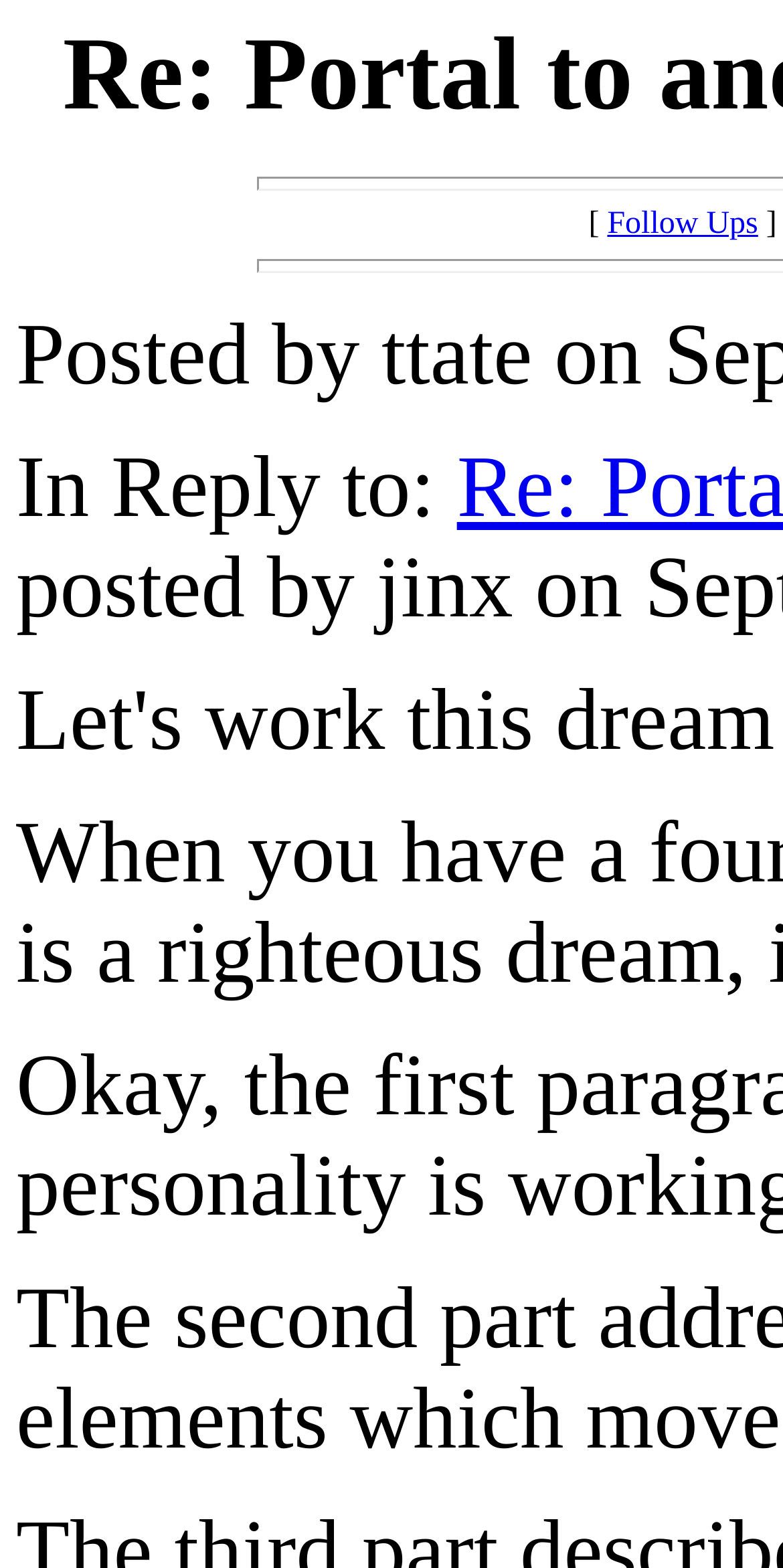Given the description of a UI element: "Follow Ups", identify the bounding box coordinates of the matching element in the webpage screenshot.

[0.776, 0.132, 0.968, 0.154]